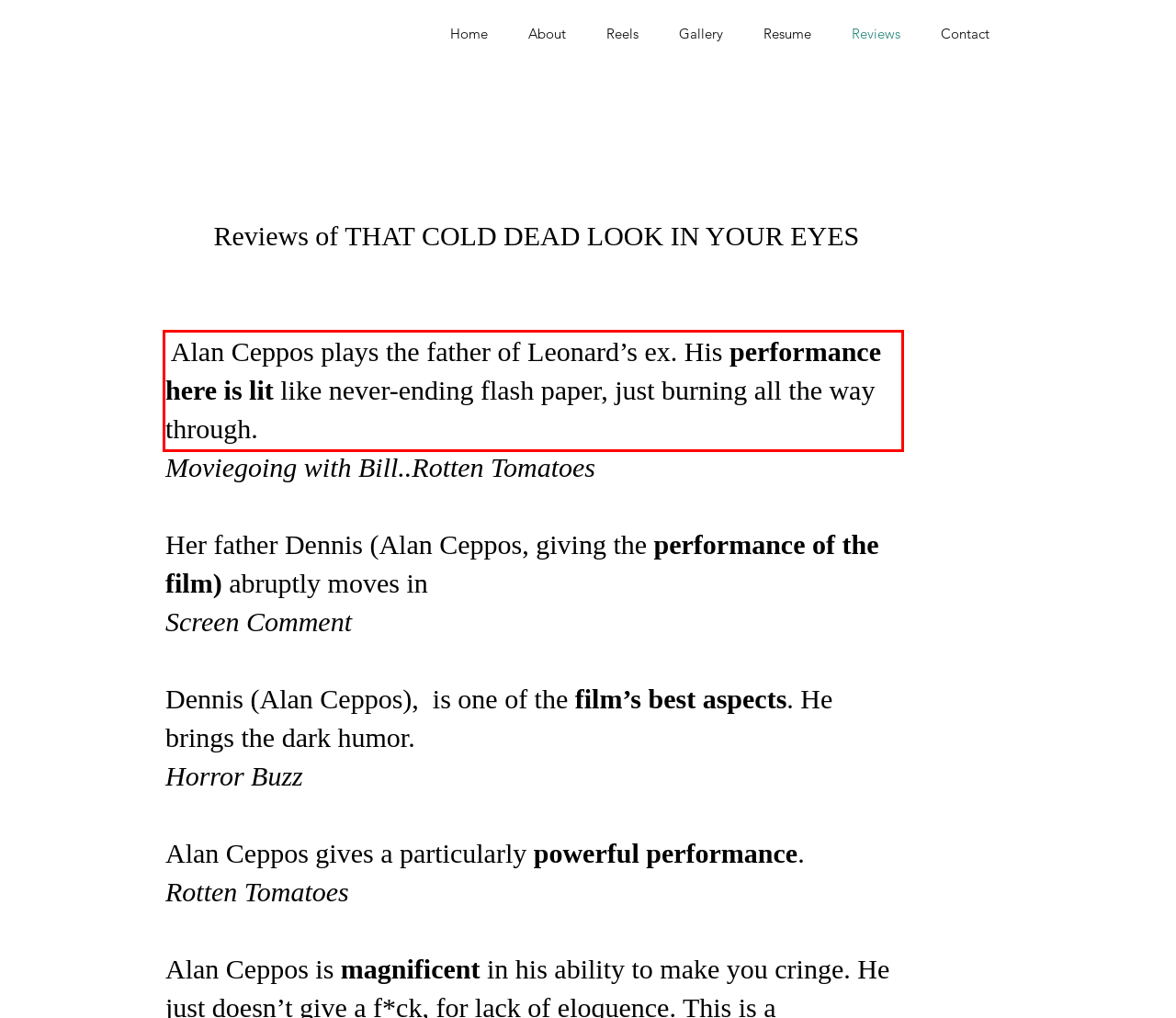Please analyze the screenshot of a webpage and extract the text content within the red bounding box using OCR.

Alan Ceppos plays the father of Leonard’s ex. His performance here is lit like never-ending flash paper, just burning all the way through.